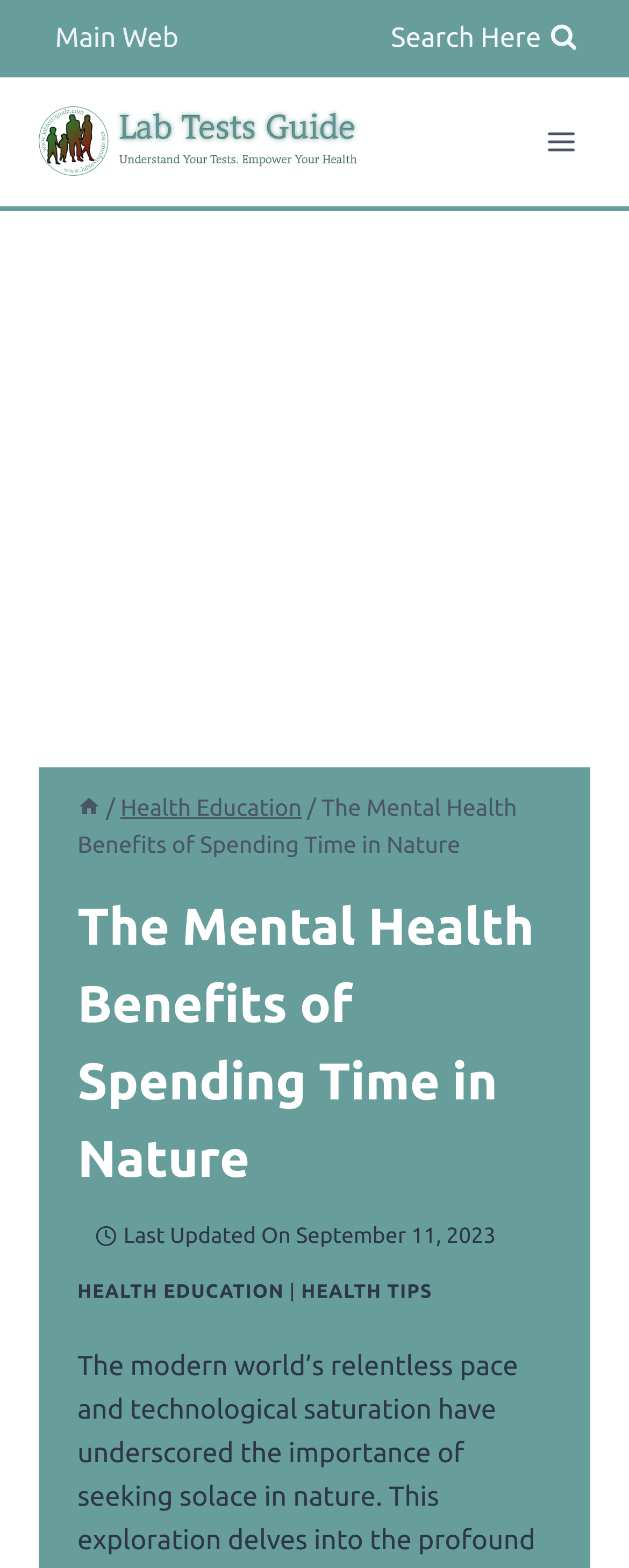Use a single word or phrase to respond to the question:
What is the name of the blog?

Lab Tests Guide Blog